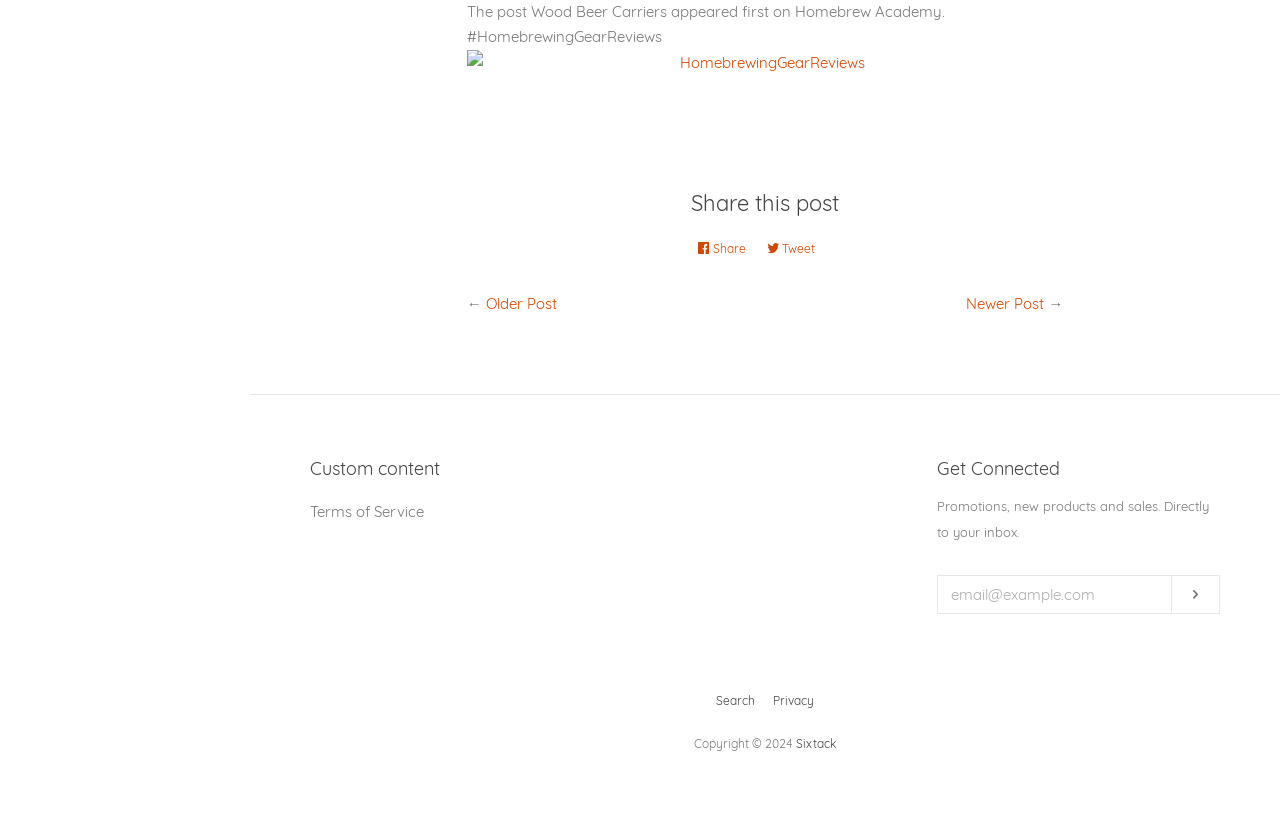Please find the bounding box coordinates for the clickable element needed to perform this instruction: "Read the Terms of Service".

[0.242, 0.613, 0.331, 0.637]